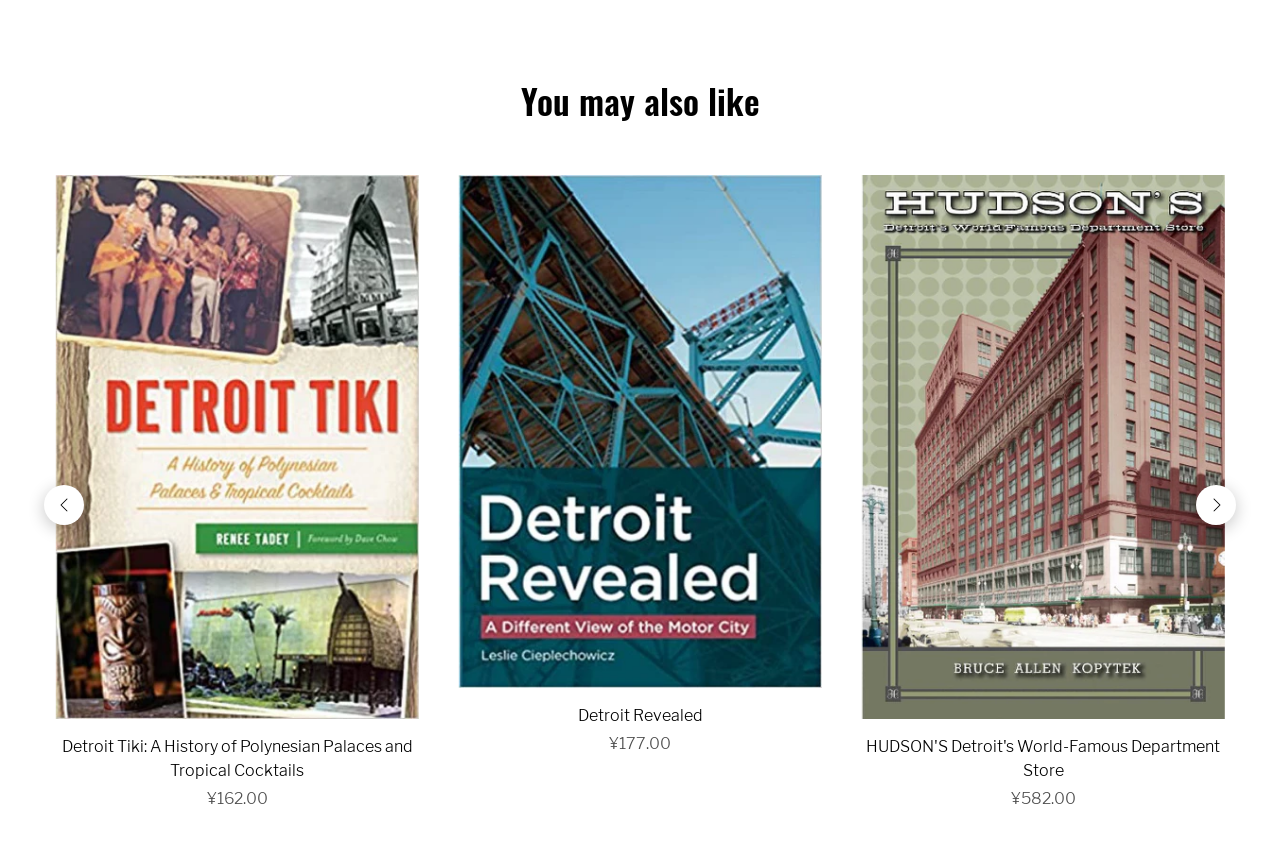From the element description: "aria-label="/products/hudsons-detroits-world-famous-department-store?pr_prod_strat=collection_fallback&pr_rec_id=e9f732e97&pr_rec_pid=7725204111558&pr_ref_pid=1918141497395&pr_seq=uniform"", extract the bounding box coordinates of the UI element. The coordinates should be expressed as four float numbers between 0 and 1, in the order [left, top, right, bottom].

[0.673, 0.202, 0.957, 0.829]